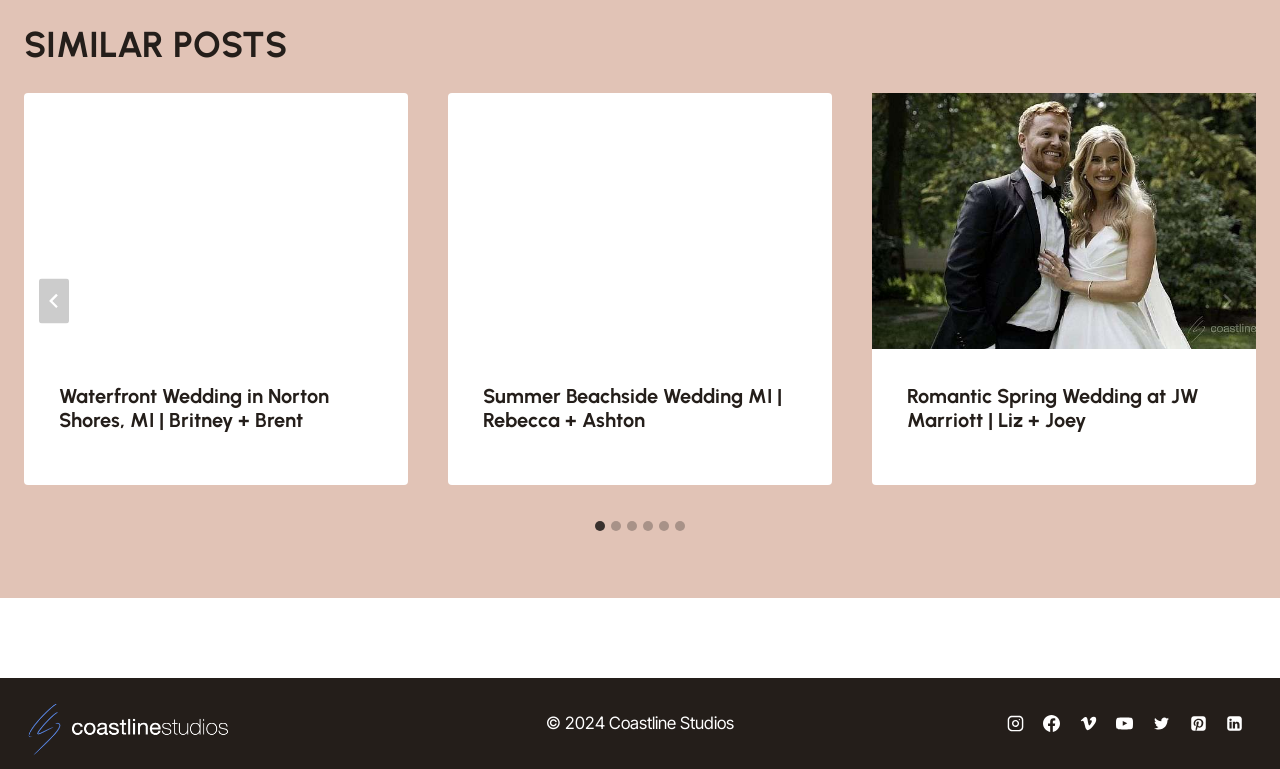Extract the bounding box coordinates of the UI element described: "aria-label="Go to last slide"". Provide the coordinates in the format [left, top, right, bottom] with values ranging from 0 to 1.

[0.03, 0.362, 0.054, 0.42]